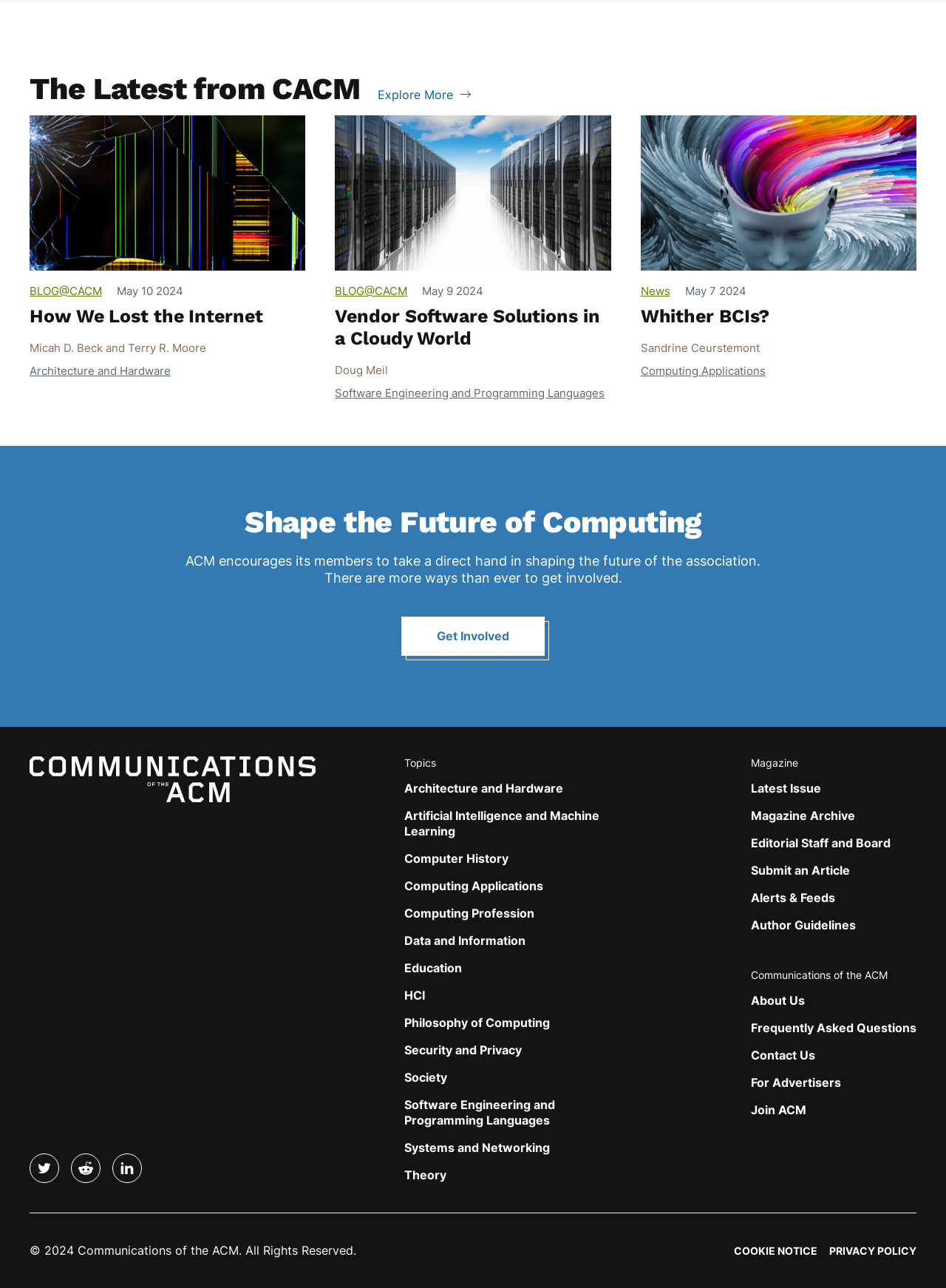Locate the bounding box coordinates of the element I should click to achieve the following instruction: "Get Involved in shaping the future of computing".

[0.424, 0.479, 0.576, 0.509]